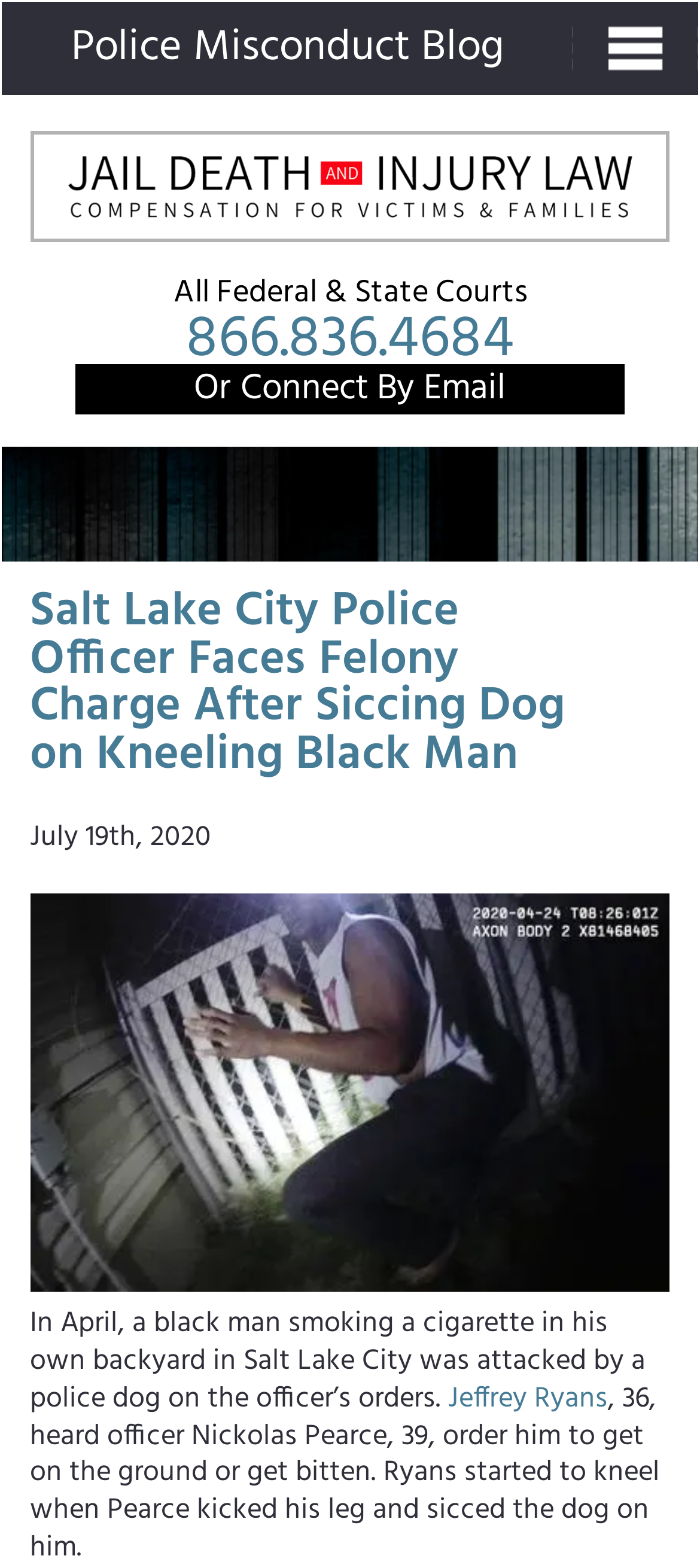Determine the main heading text of the webpage.

Salt Lake City Police Officer Faces Felony Charge After Siccing Dog on Kneeling Black Man